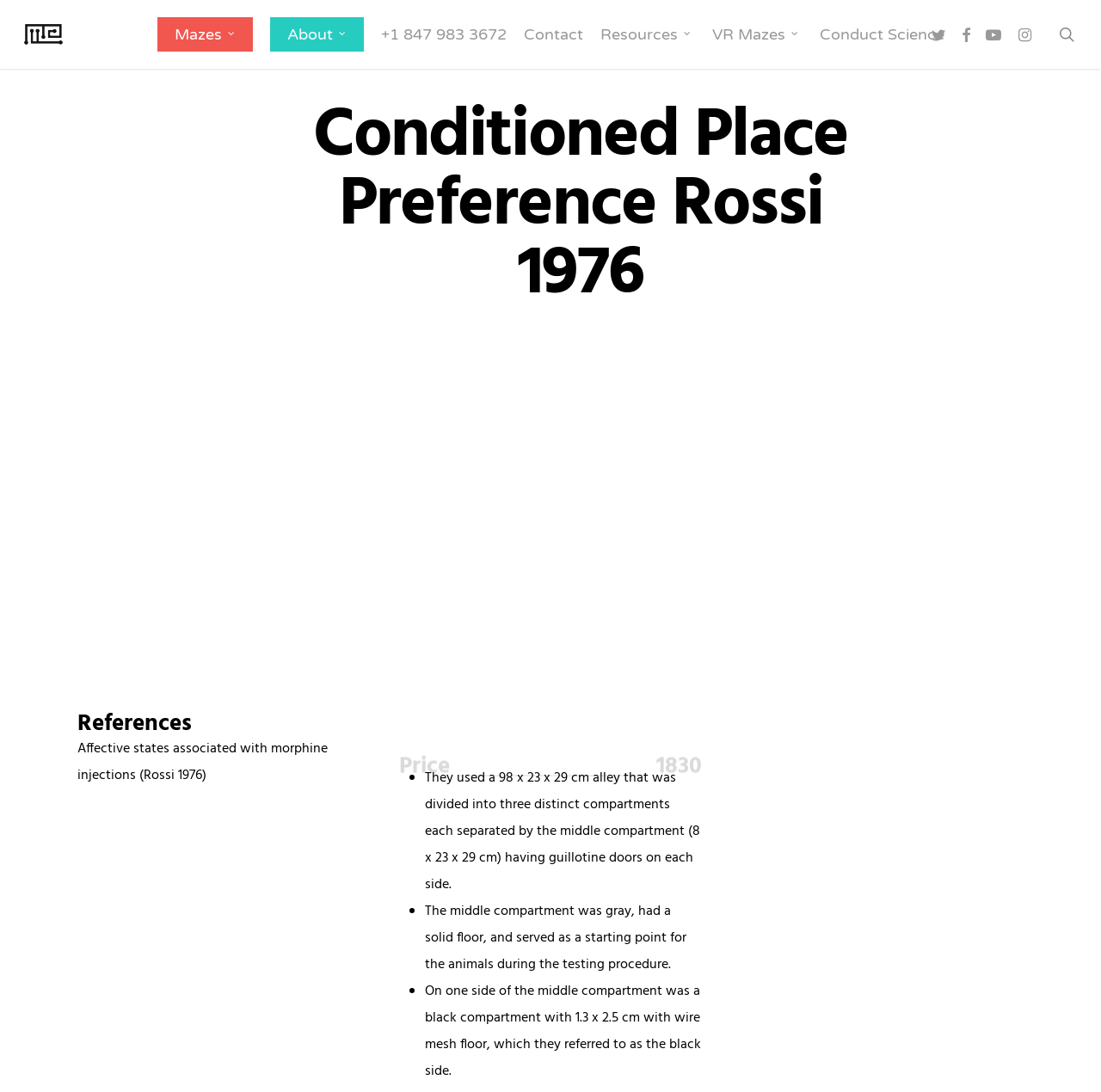Locate the bounding box coordinates of the area that needs to be clicked to fulfill the following instruction: "View the 'OUR COMPANY' section". The coordinates should be in the format of four float numbers between 0 and 1, namely [left, top, right, bottom].

[0.07, 0.575, 0.345, 0.606]